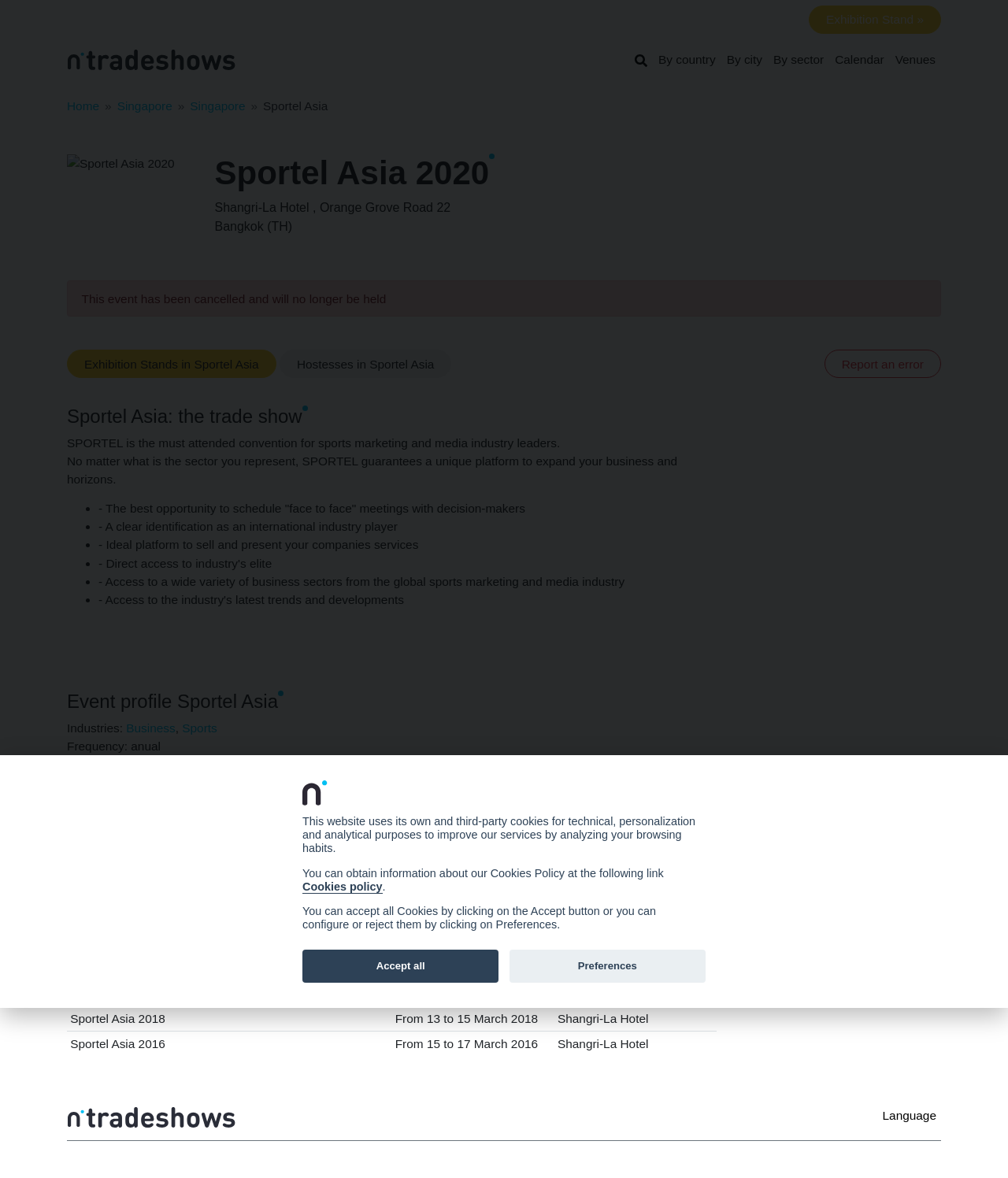Could you highlight the region that needs to be clicked to execute the instruction: "View Calendar"?

[0.823, 0.038, 0.883, 0.063]